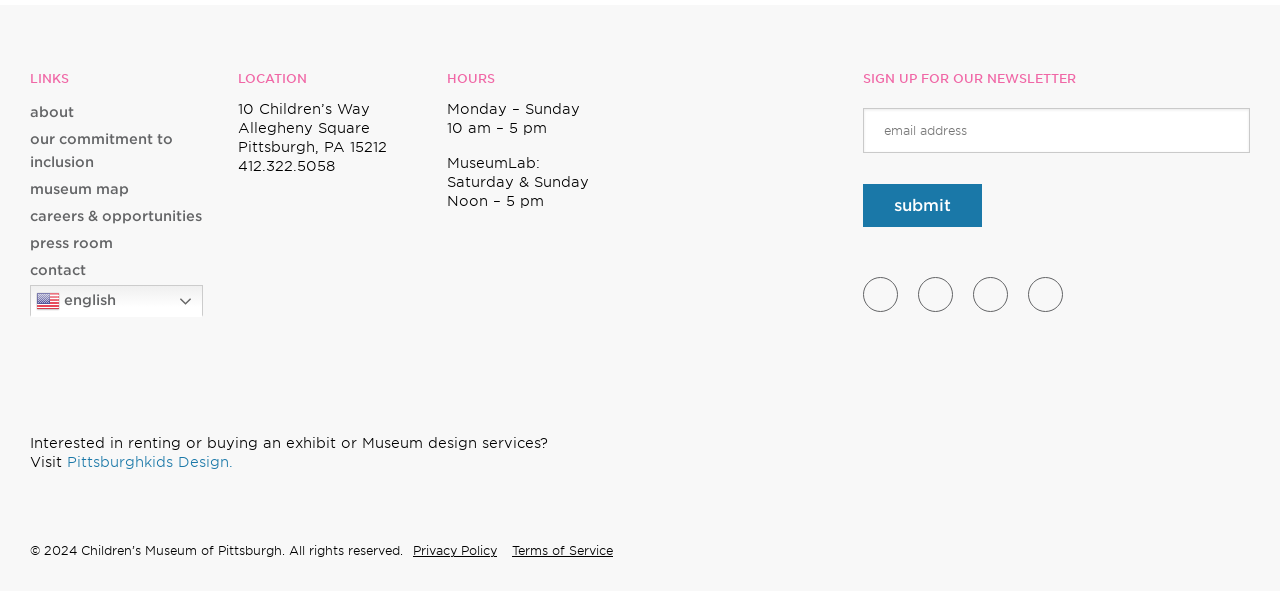Provide a brief response to the question below using a single word or phrase: 
What is the museum's phone number?

412.322.5058